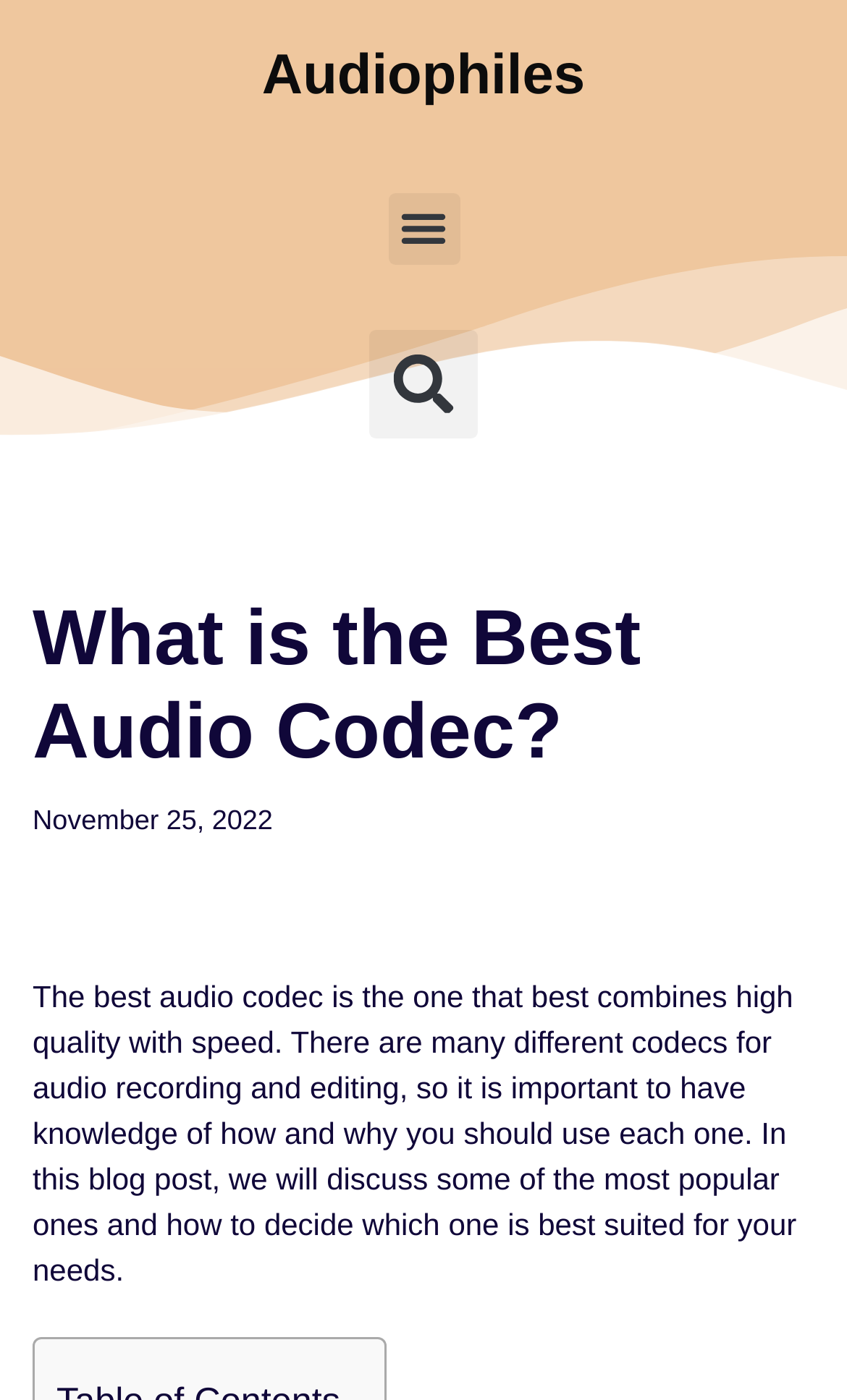Please find the top heading of the webpage and generate its text.

What is the Best Audio Codec?